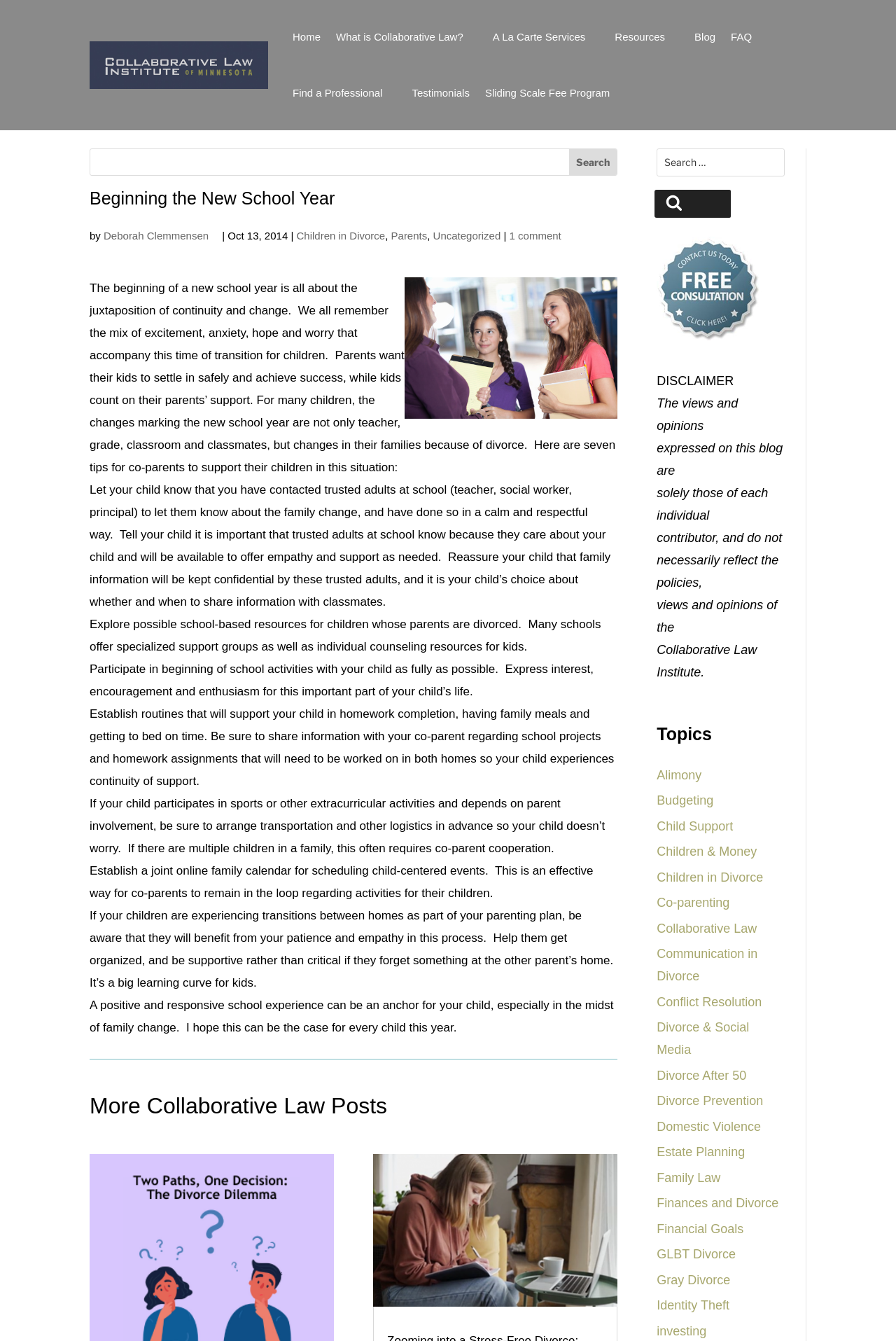Determine the bounding box coordinates of the element's region needed to click to follow the instruction: "Read the blog post by Deborah Clemmensen". Provide these coordinates as four float numbers between 0 and 1, formatted as [left, top, right, bottom].

[0.116, 0.171, 0.233, 0.185]